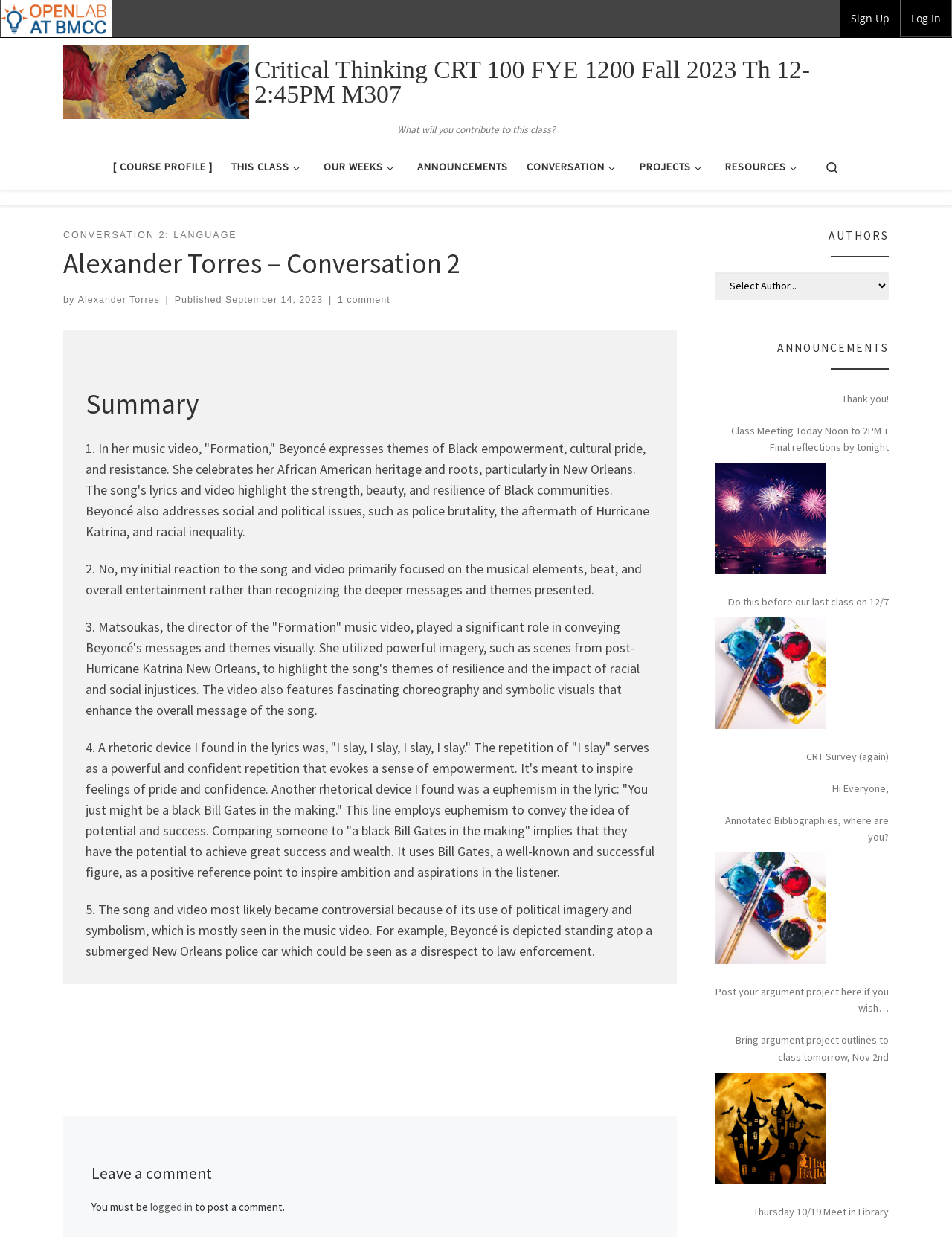Pinpoint the bounding box coordinates of the element to be clicked to execute the instruction: "Click on the 'CONVERSATION 2: LANGUAGE' link".

[0.066, 0.185, 0.249, 0.196]